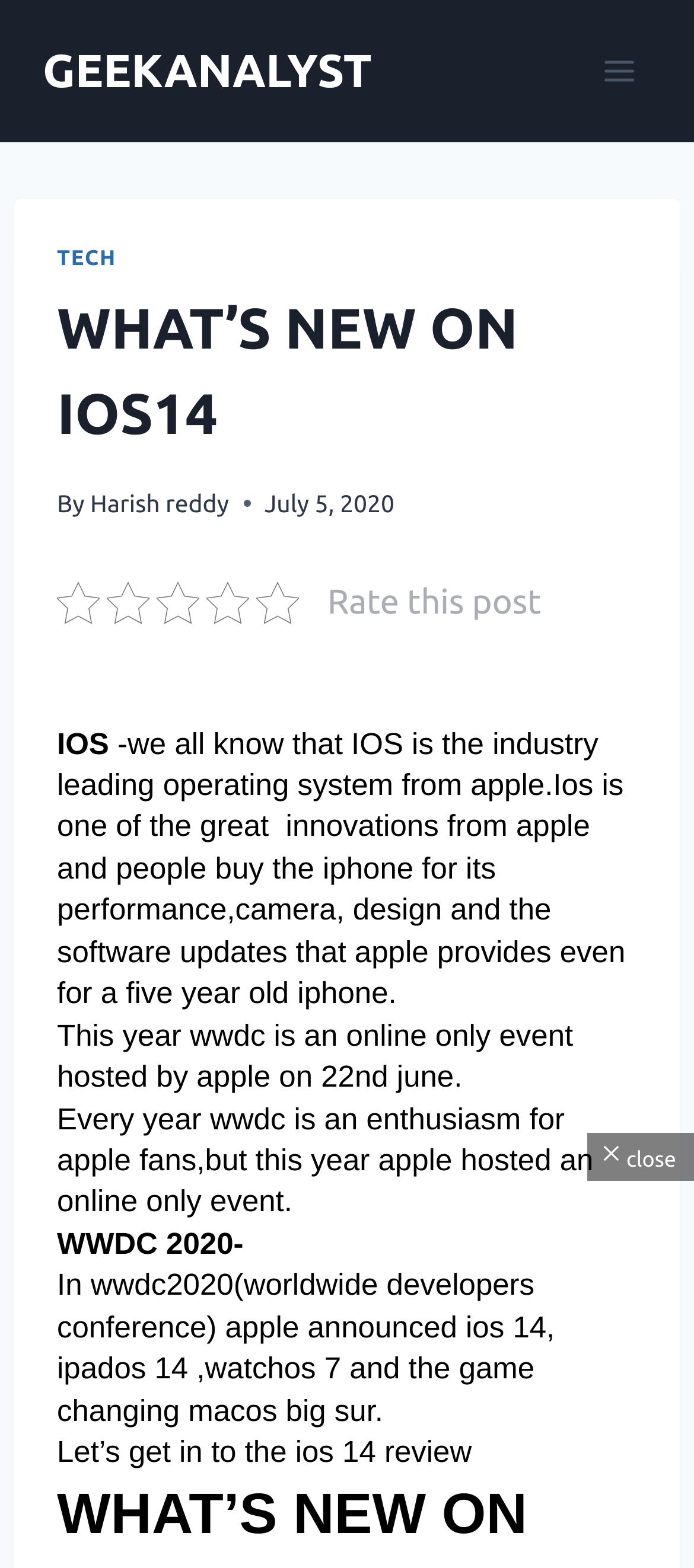Please provide a comprehensive response to the question below by analyzing the image: 
What is the date of this post?

The answer can be found by looking at the time section of the webpage, where it says 'July 5, 2020'.